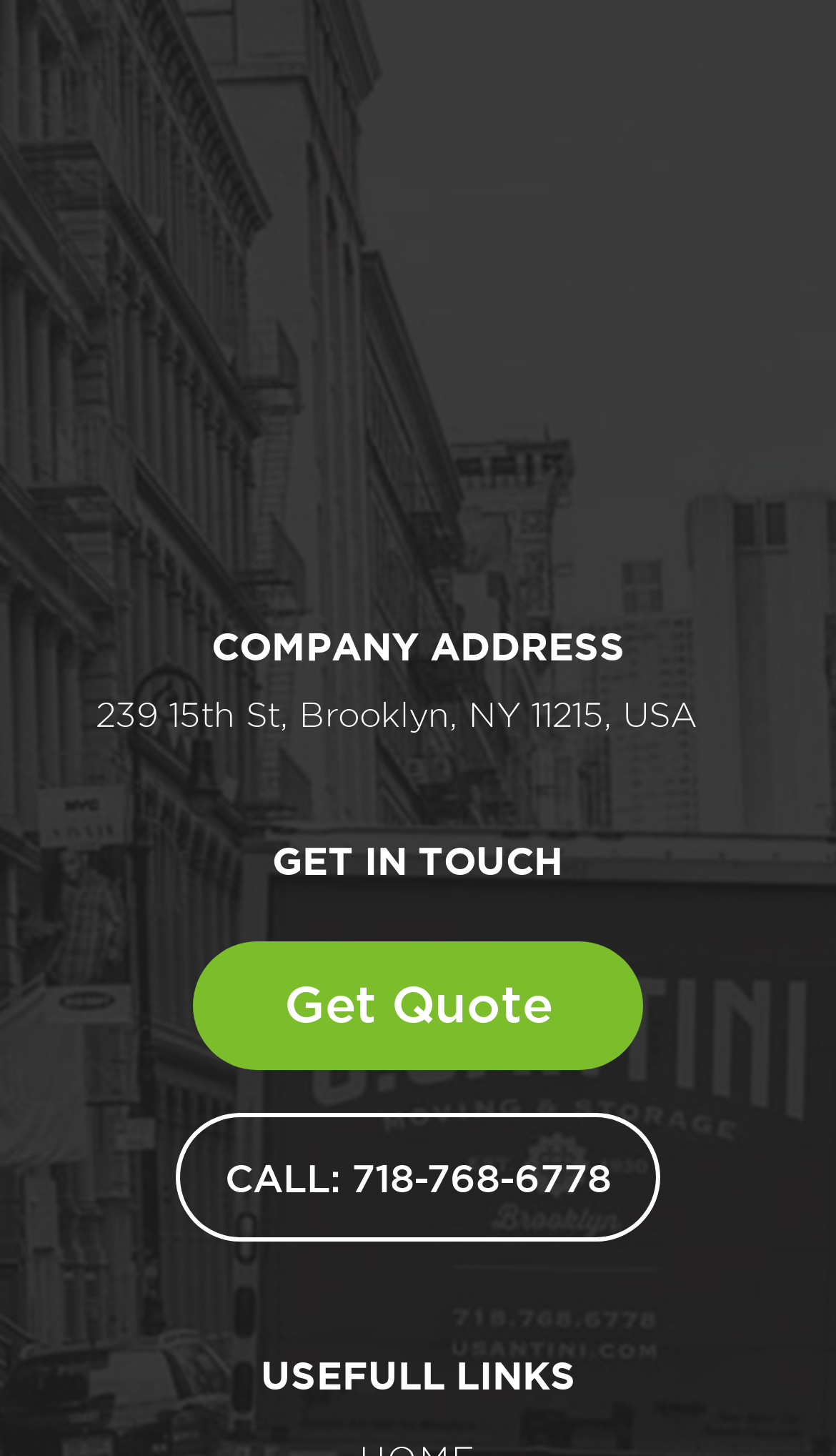What is the text of the call-to-action button?
Look at the image and respond to the question as thoroughly as possible.

I found the text of the call-to-action button by looking at the link element with the text 'Get Quote', which is located below the 'GET IN TOUCH' heading.